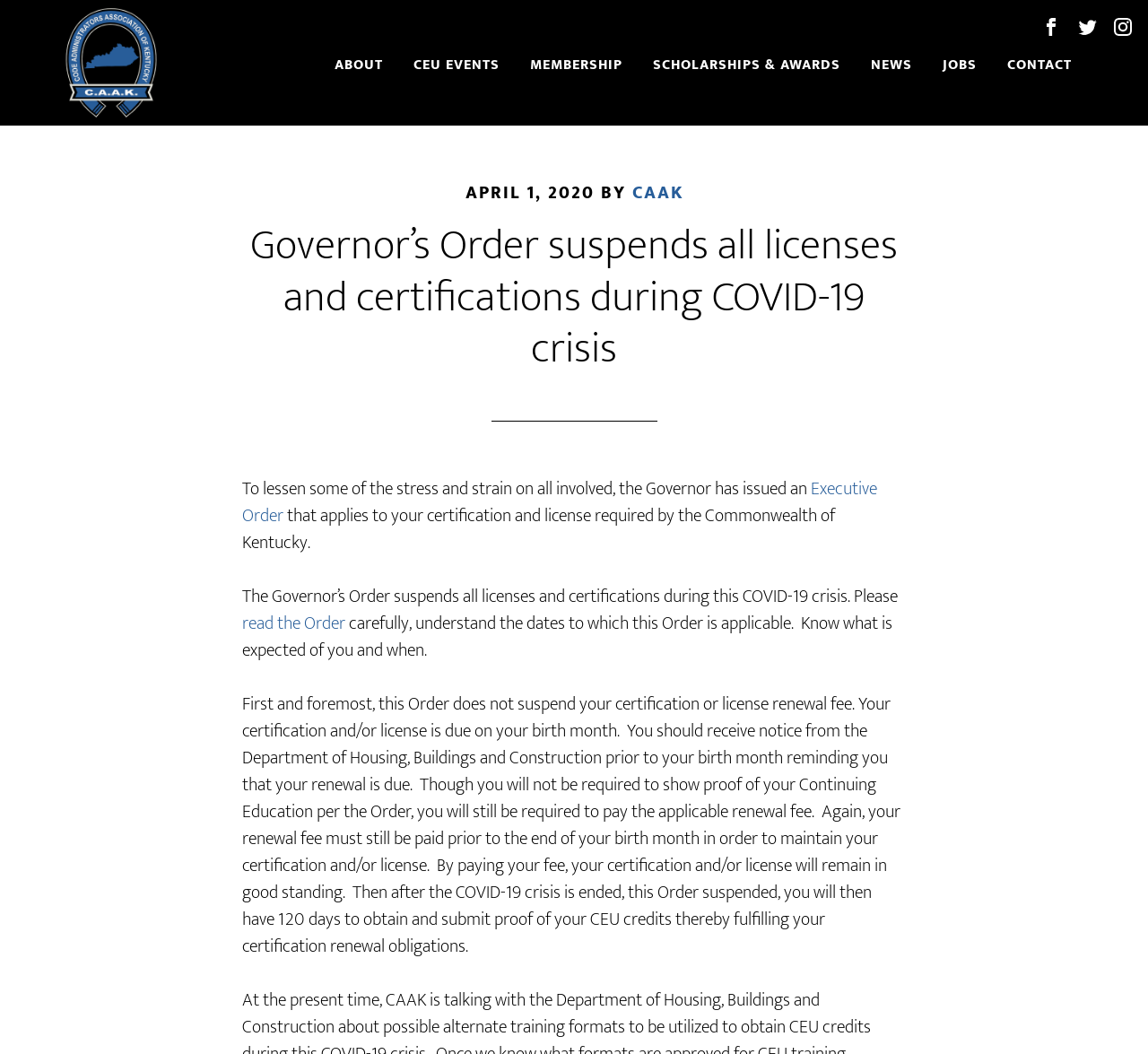What is the date mentioned in the webpage?
Answer the question with a single word or phrase, referring to the image.

APRIL 1, 2020